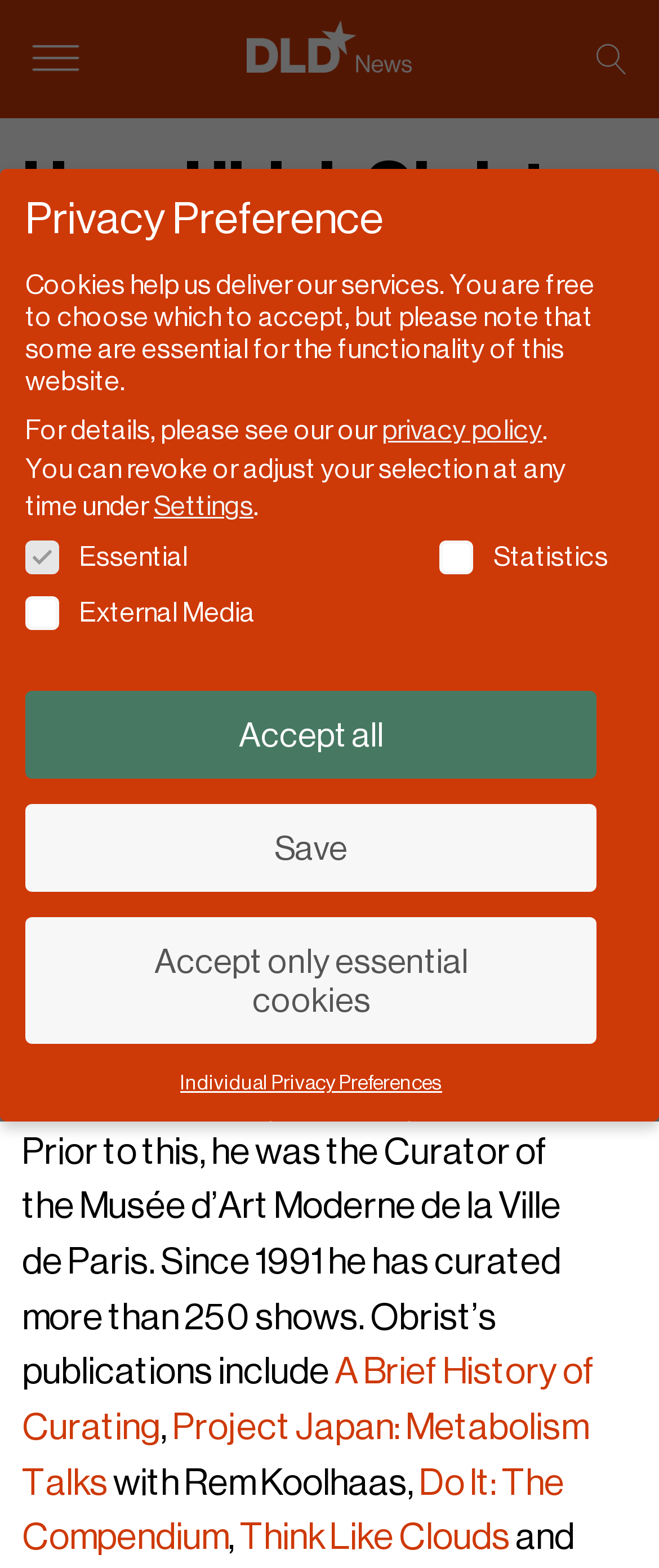Answer the question below using just one word or a short phrase: 
How many buttons are there in the webpage?

7